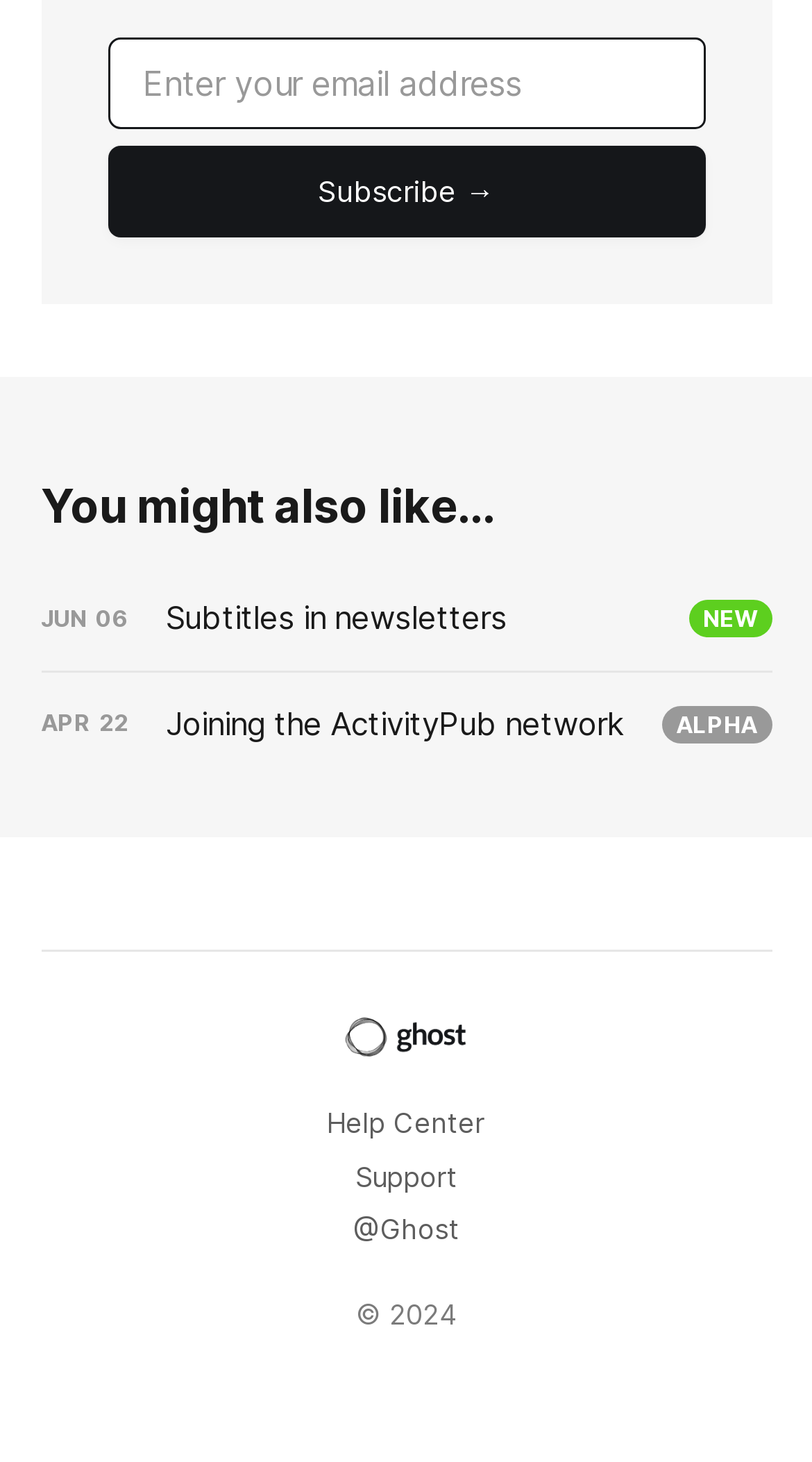What is the year mentioned in the copyright text?
Based on the image, provide a one-word or brief-phrase response.

2024